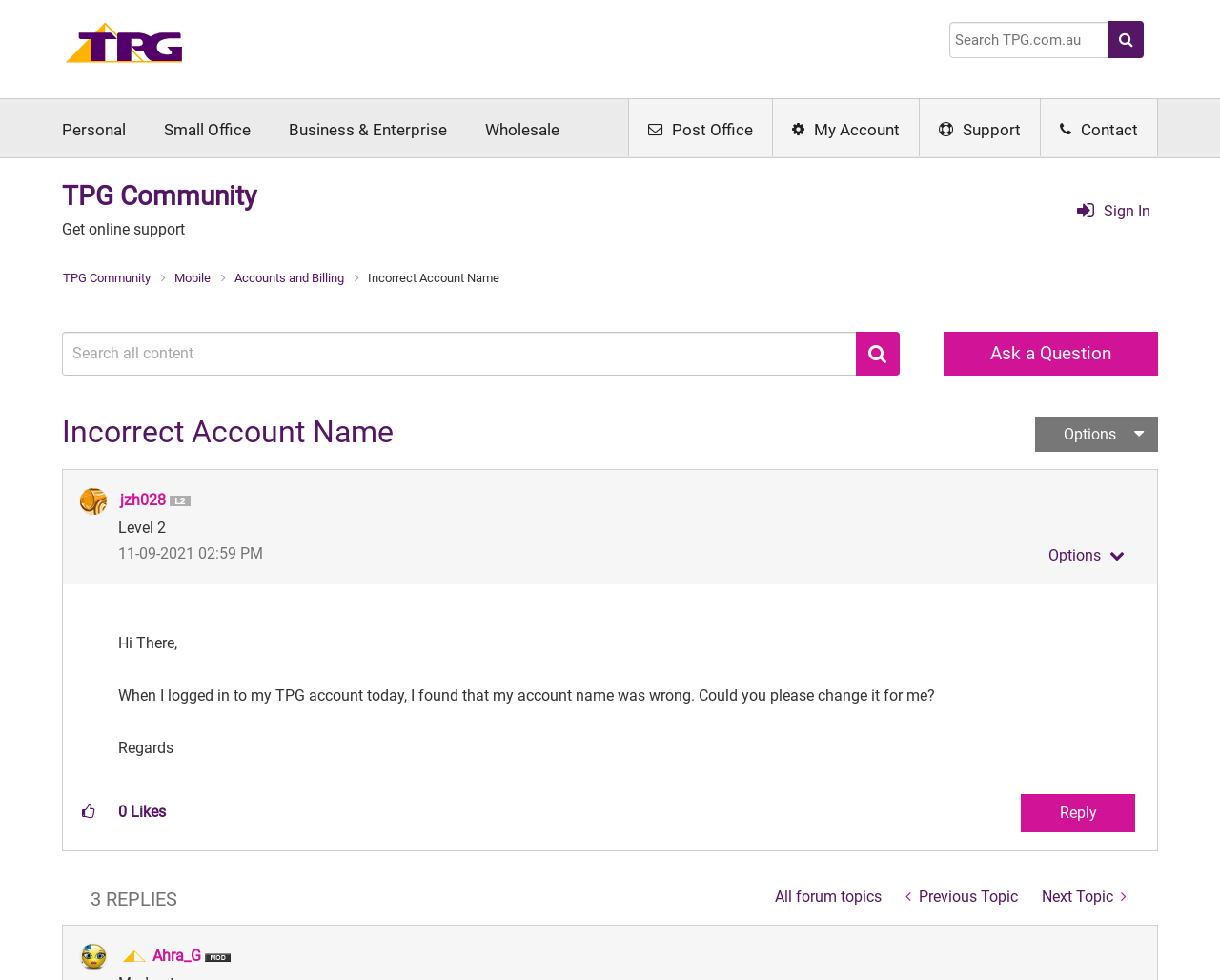Answer the question in a single word or phrase:
What is the name of the community?

TPG Community